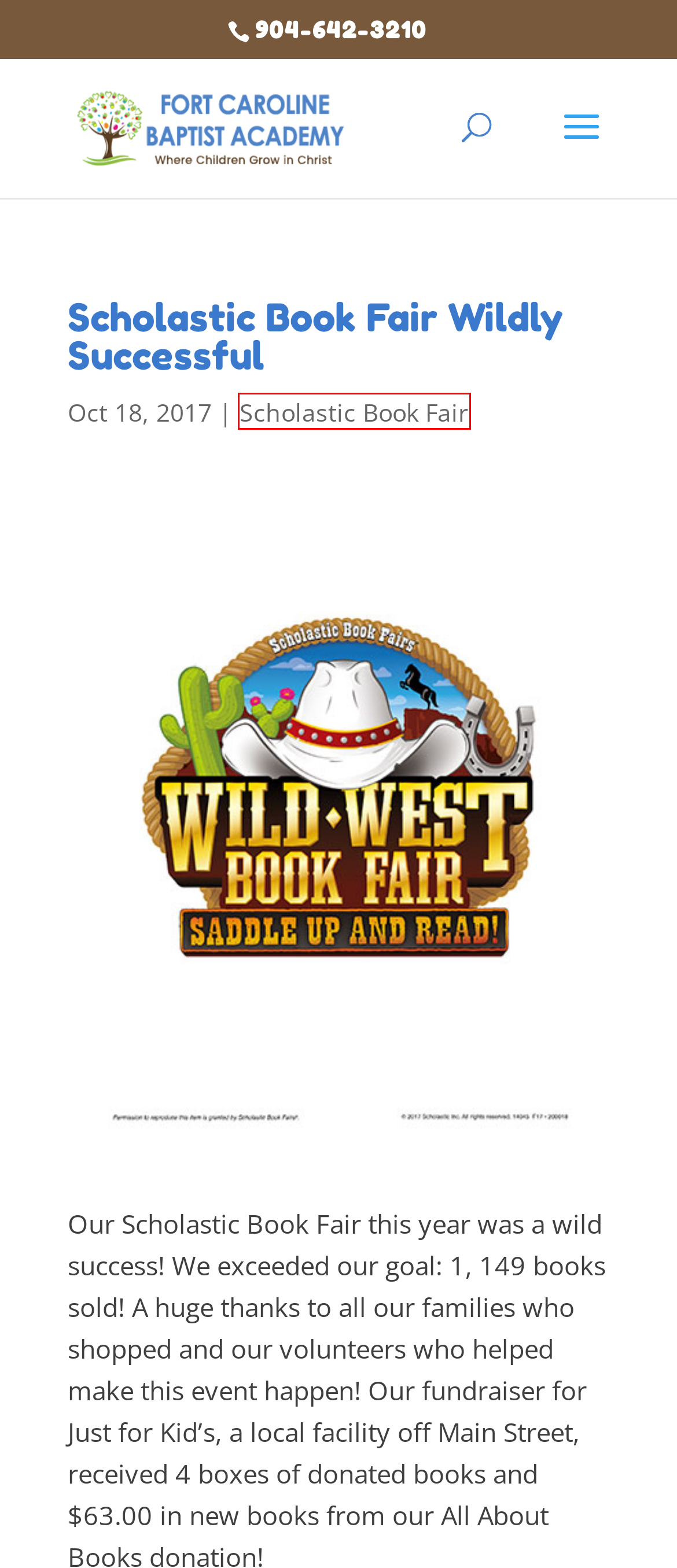You see a screenshot of a webpage with a red bounding box surrounding an element. Pick the webpage description that most accurately represents the new webpage after interacting with the element in the red bounding box. The options are:
A. FCBA - Fort Caroline Baptist Academy | Jacksonville Preschool
B. Elk Grove Web Design | Sacramento Website Designer - Multimedia One
C. 2 yr. Old Archives - Fort Caroline Baptist Academy | Jacksonville Preschool
D. Scholastic Book Fair Archives - Fort Caroline Baptist Academy | Jacksonville Preschool
E. Fall Festival Archives - Fort Caroline Baptist Academy | Jacksonville Preschool
F. 3 yr. old Archives - Fort Caroline Baptist Academy | Jacksonville Preschool
G. Program Policy Changes Regarding Covid-19 - Fort Caroline Baptist Academy | Jacksonville Preschool
H. Winter Archives - Fort Caroline Baptist Academy | Jacksonville Preschool

D